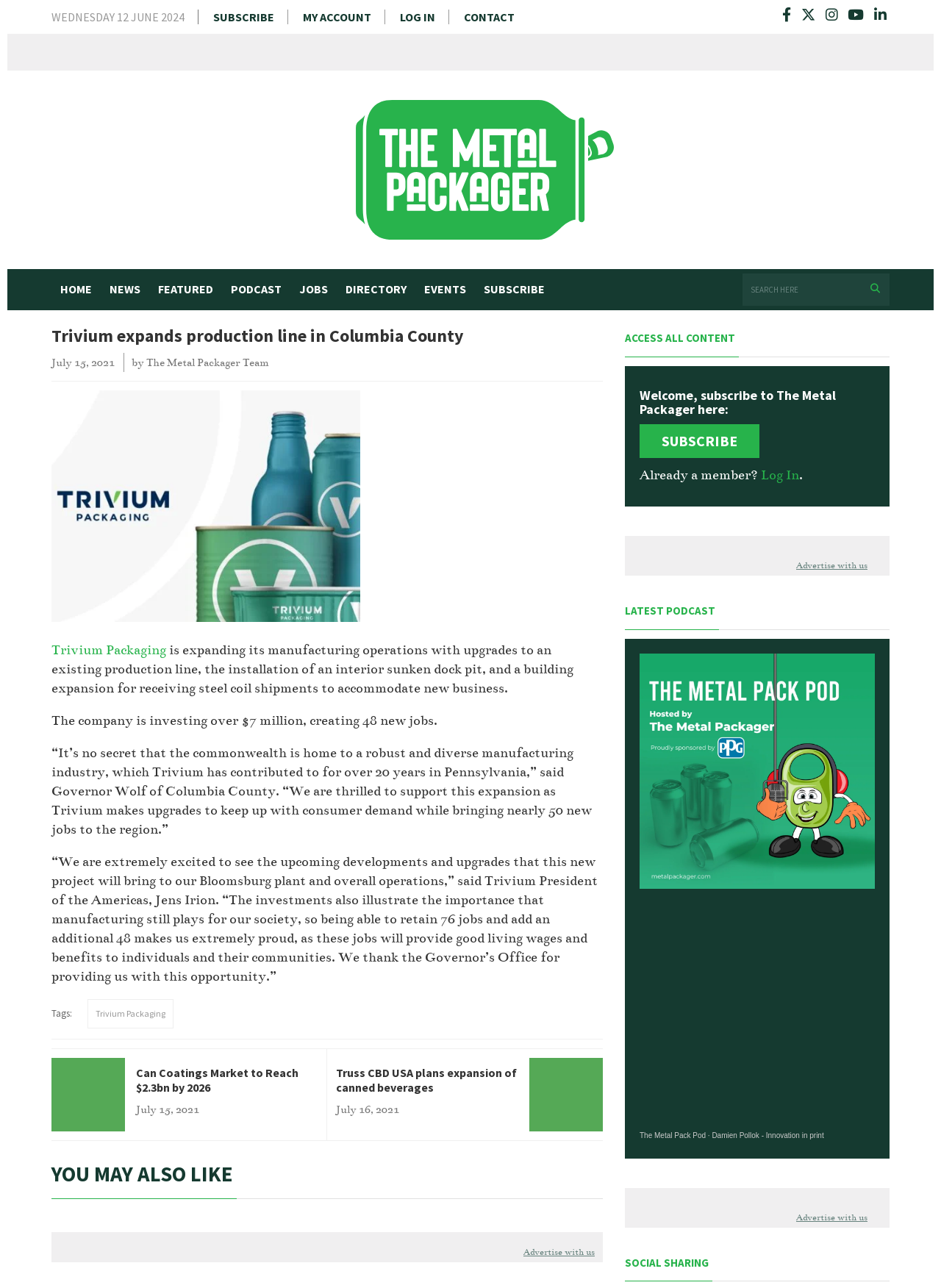Provide a one-word or one-phrase answer to the question:
What is the date of the news article?

July 15, 2021